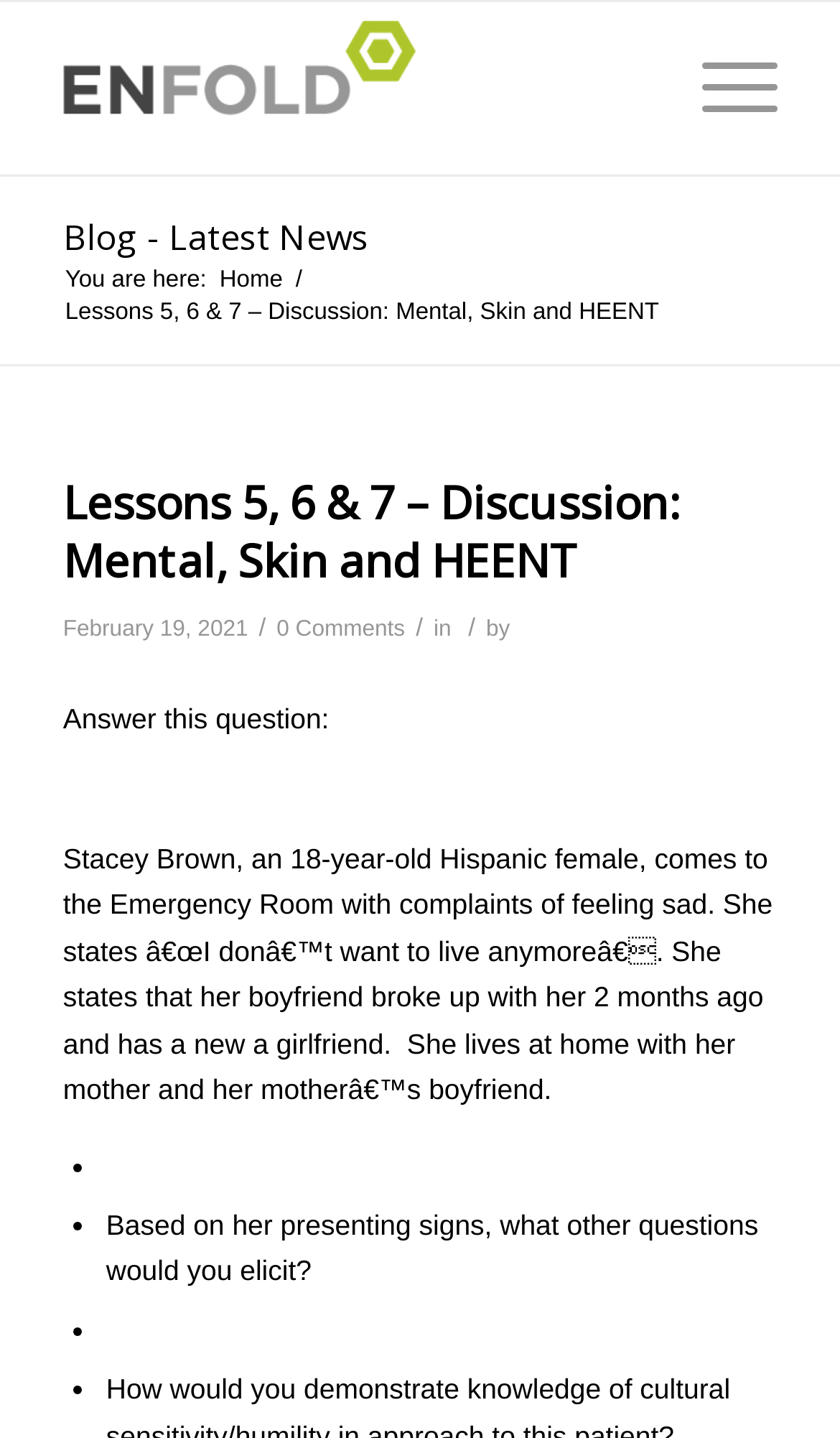What is the purpose of the discussion question?
Please provide a comprehensive answer based on the contents of the image.

The discussion question is asking users to elicit additional questions based on Stacey Brown's presenting signs, which suggests that the purpose is to encourage critical thinking and problem-solving skills in nursing students.